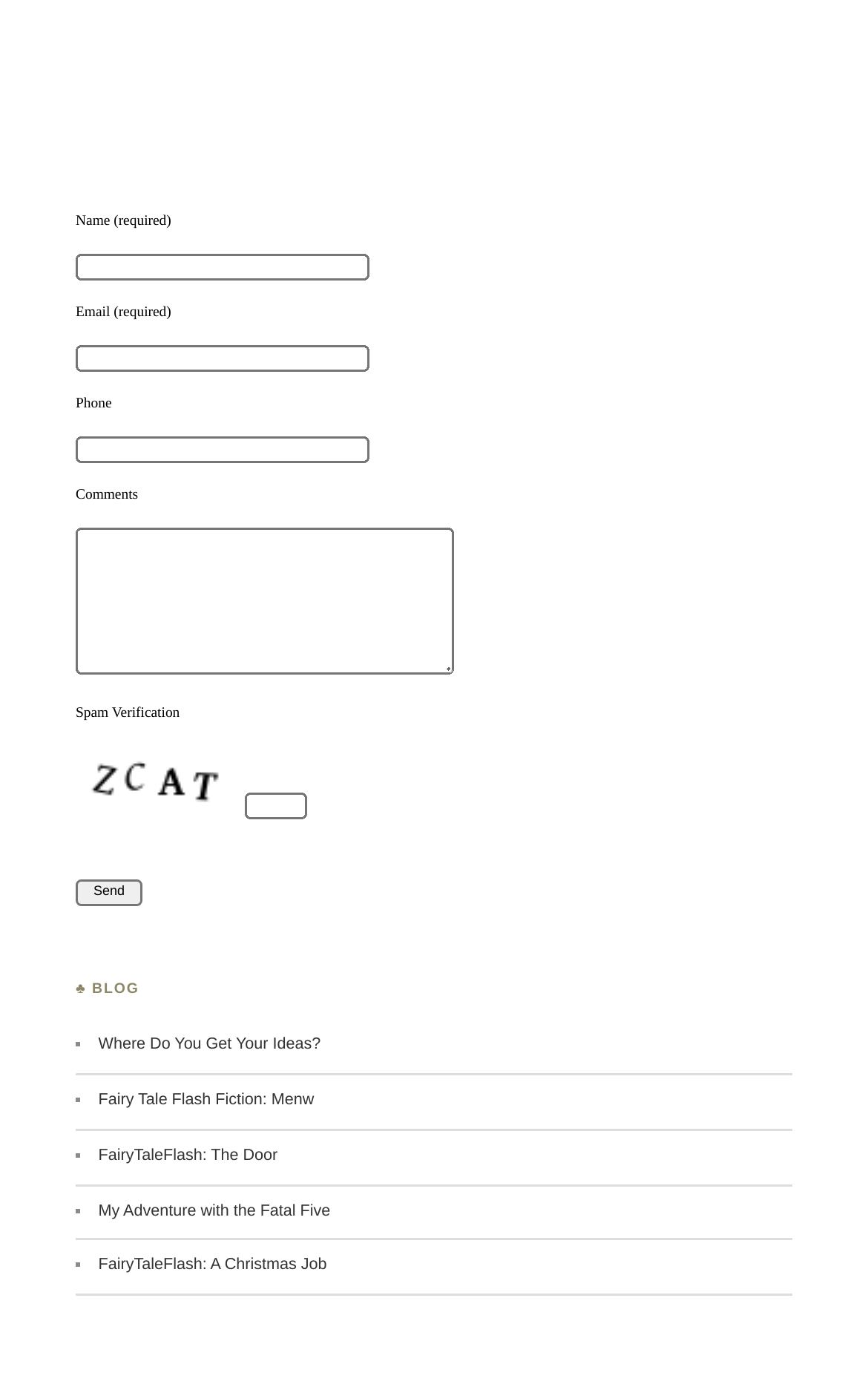Please find the bounding box for the following UI element description. Provide the coordinates in (top-left x, top-left y, bottom-right x, bottom-right y) format, with values between 0 and 1: FairyTaleFlash: A Christmas Job

[0.113, 0.902, 0.377, 0.917]